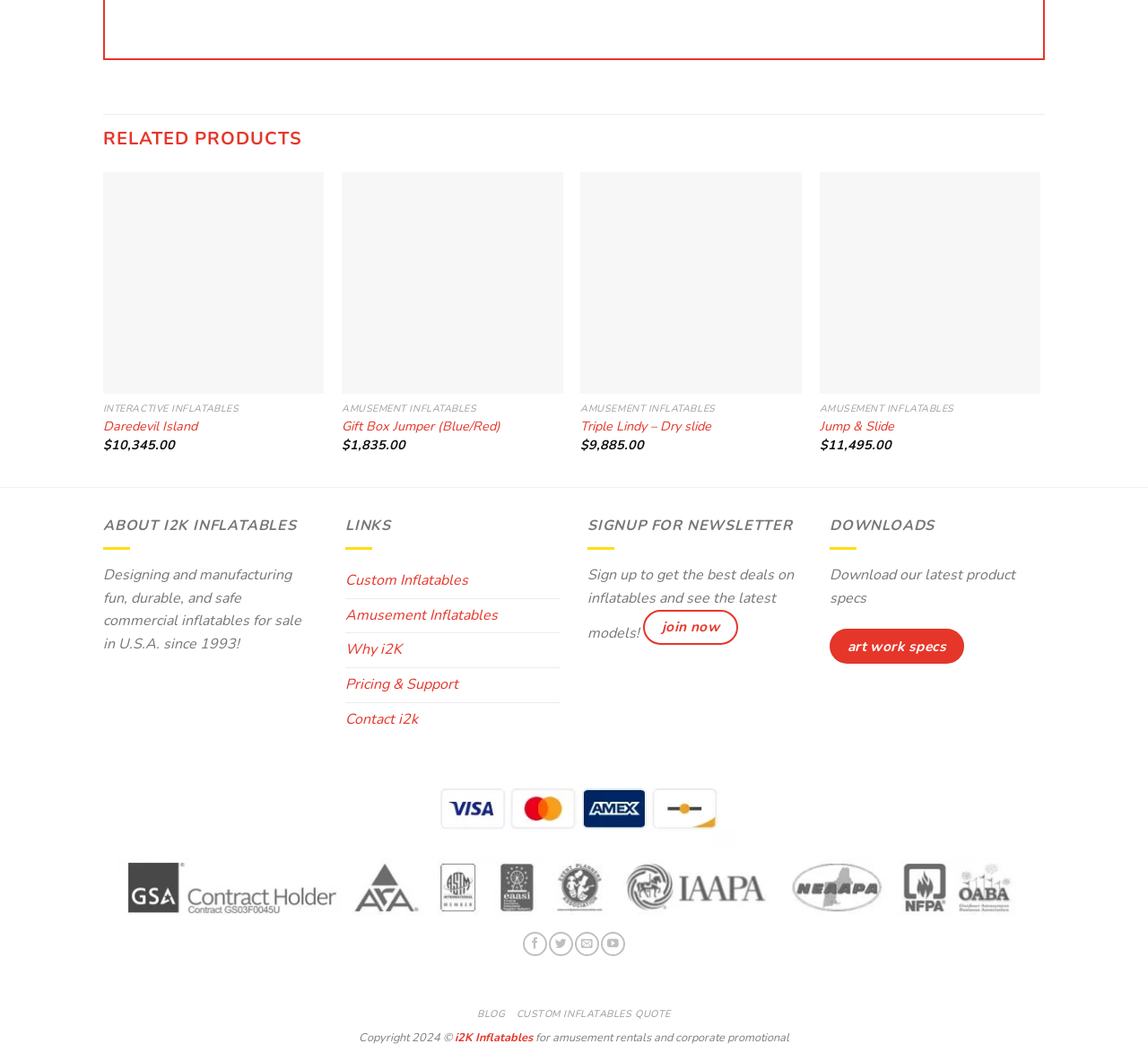Identify the bounding box coordinates of the clickable region necessary to fulfill the following instruction: "Quick view Gift Box Jumper (Blue/Red)". The bounding box coordinates should be four float numbers between 0 and 1, i.e., [left, top, right, bottom].

[0.298, 0.372, 0.49, 0.401]